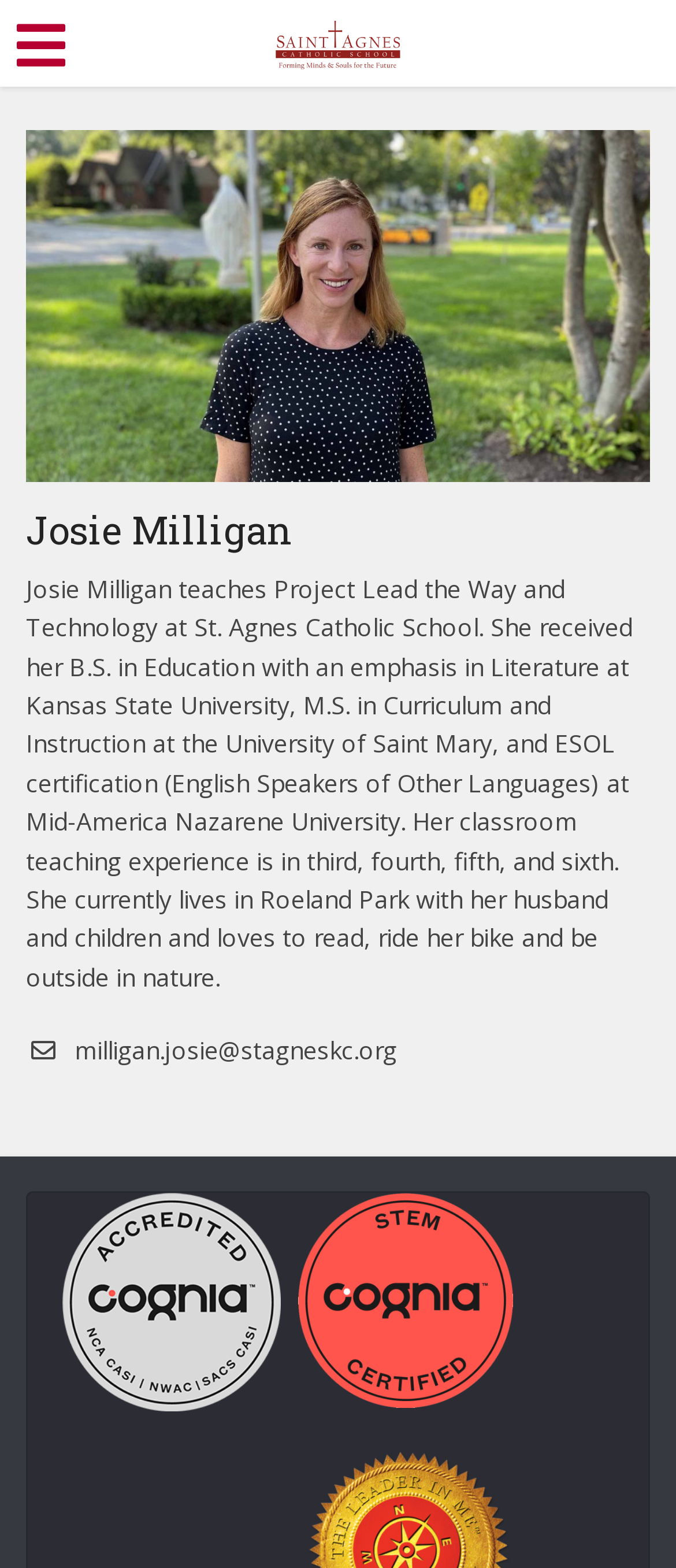Refer to the image and provide an in-depth answer to the question: 
What is one of Josie Milligan's hobbies?

The webpage mentions that Josie Milligan loves to read, ride her bike, and be outside in nature, indicating that riding her bike is one of her hobbies.